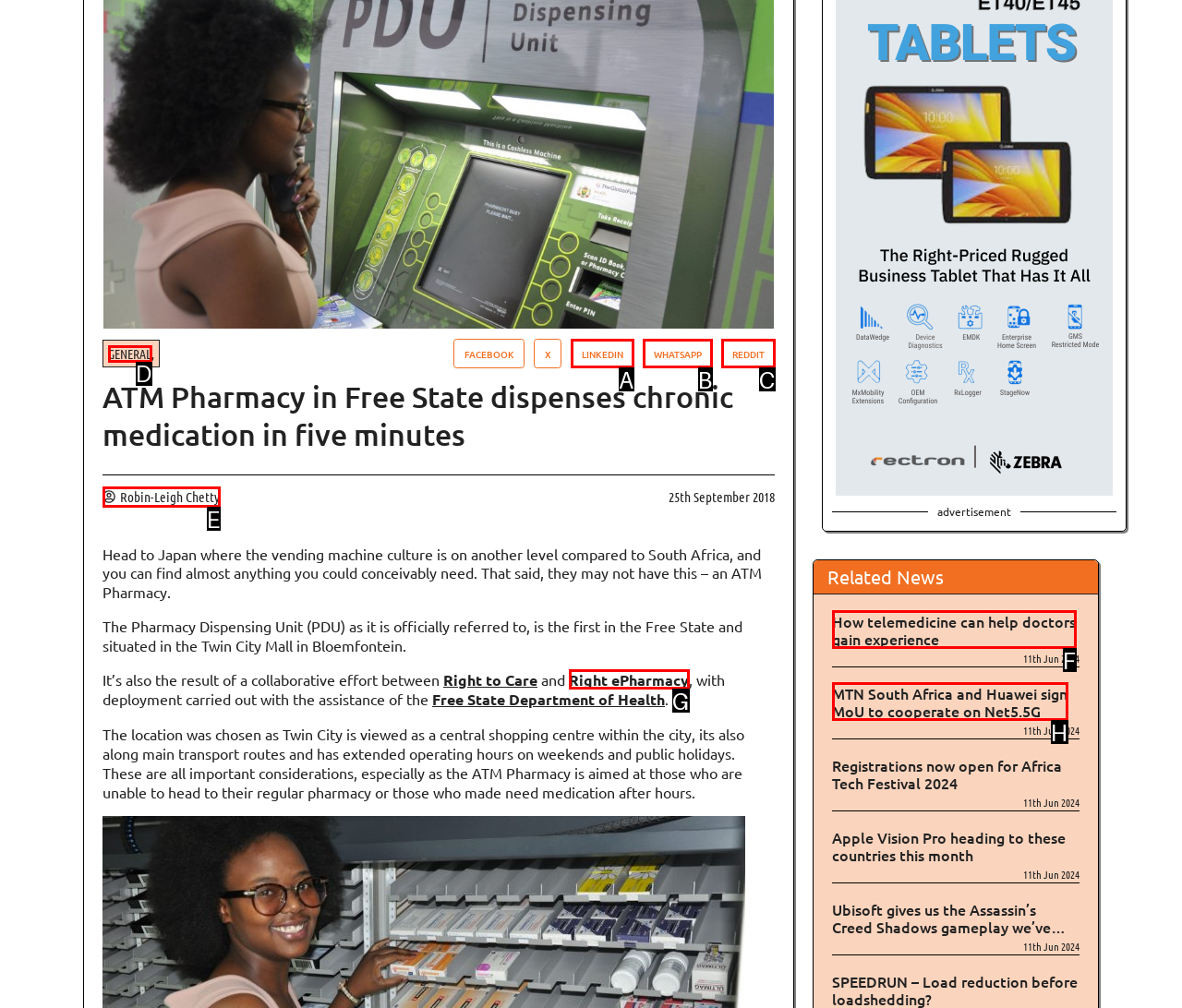Based on the description: Right ePharmacy
Select the letter of the corresponding UI element from the choices provided.

G